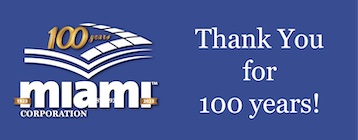What is the phrase displayed prominently in the graphic?
Utilize the information in the image to give a detailed answer to the question.

The caption states that the design prominently displays the phrase 'Thank You for 100 years!' in an elegant font, emphasizing gratitude and accomplishment.